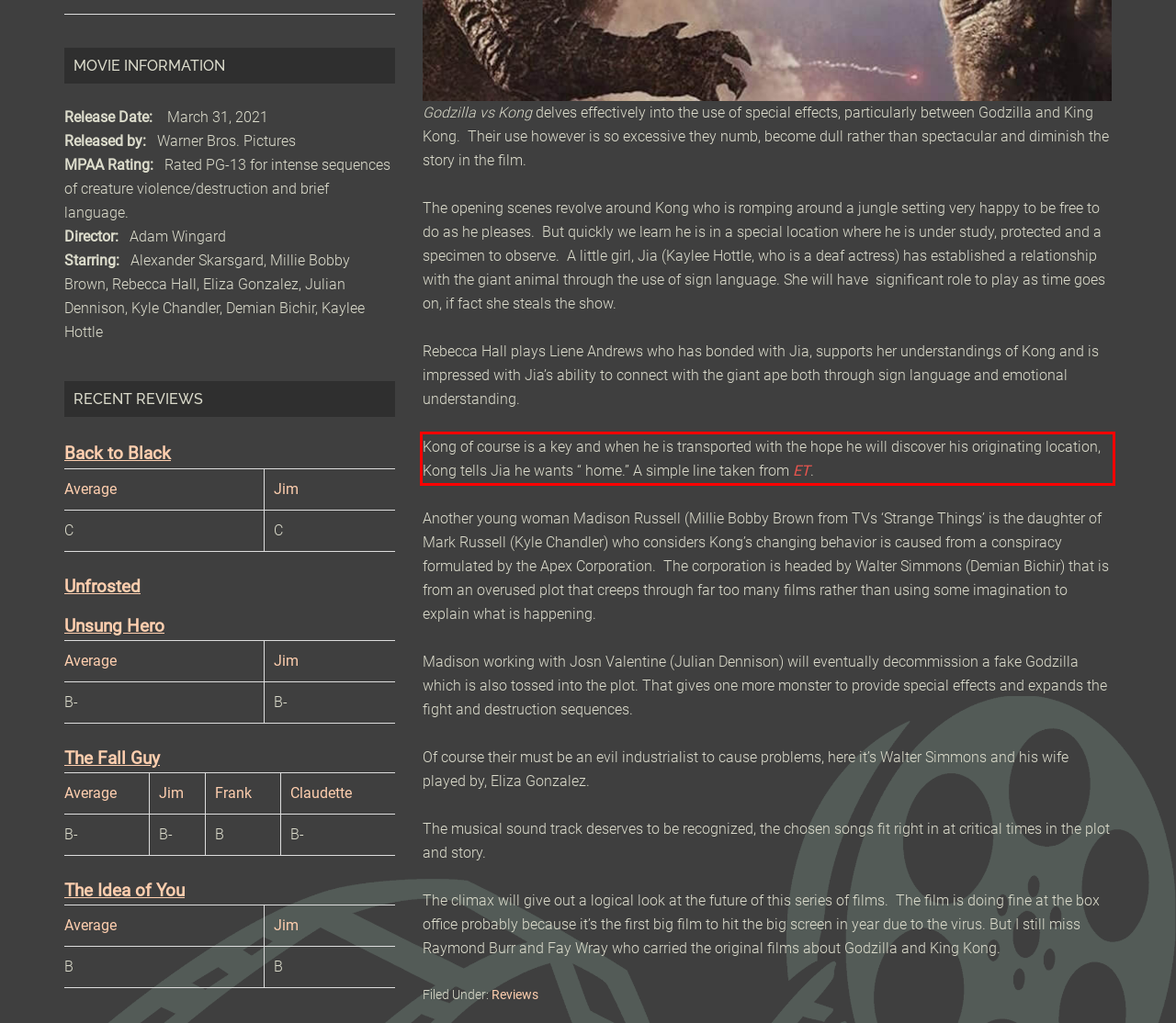Examine the webpage screenshot and use OCR to obtain the text inside the red bounding box.

Kong of course is a key and when he is transported with the hope he will discover his originating location, Kong tells Jia he wants “ home.” A simple line taken from ET.